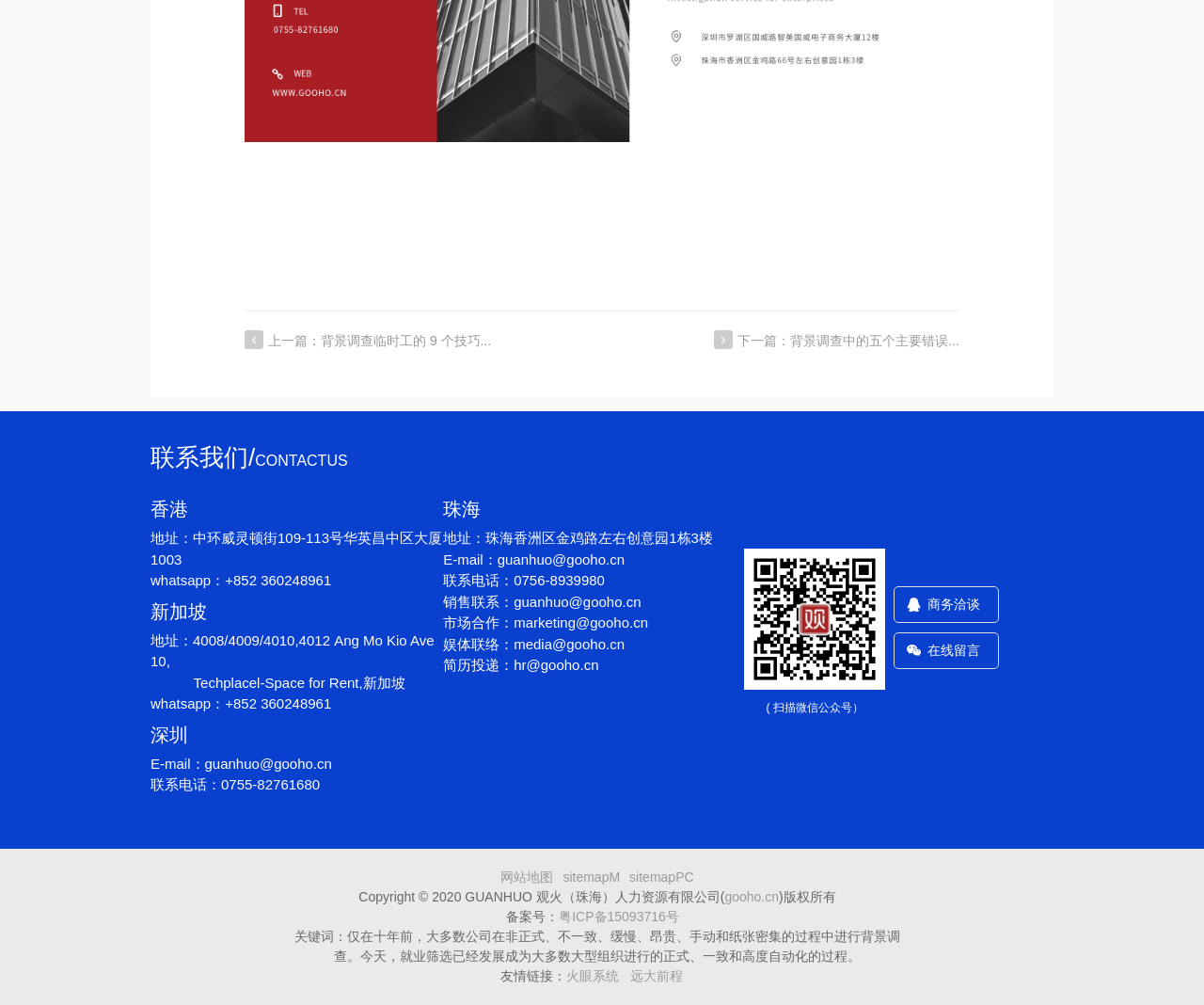Bounding box coordinates are specified in the format (top-left x, top-left y, bottom-right x, bottom-right y). All values are floating point numbers bounded between 0 and 1. Please provide the bounding box coordinate of the region this sentence describes: Flagstaff

None